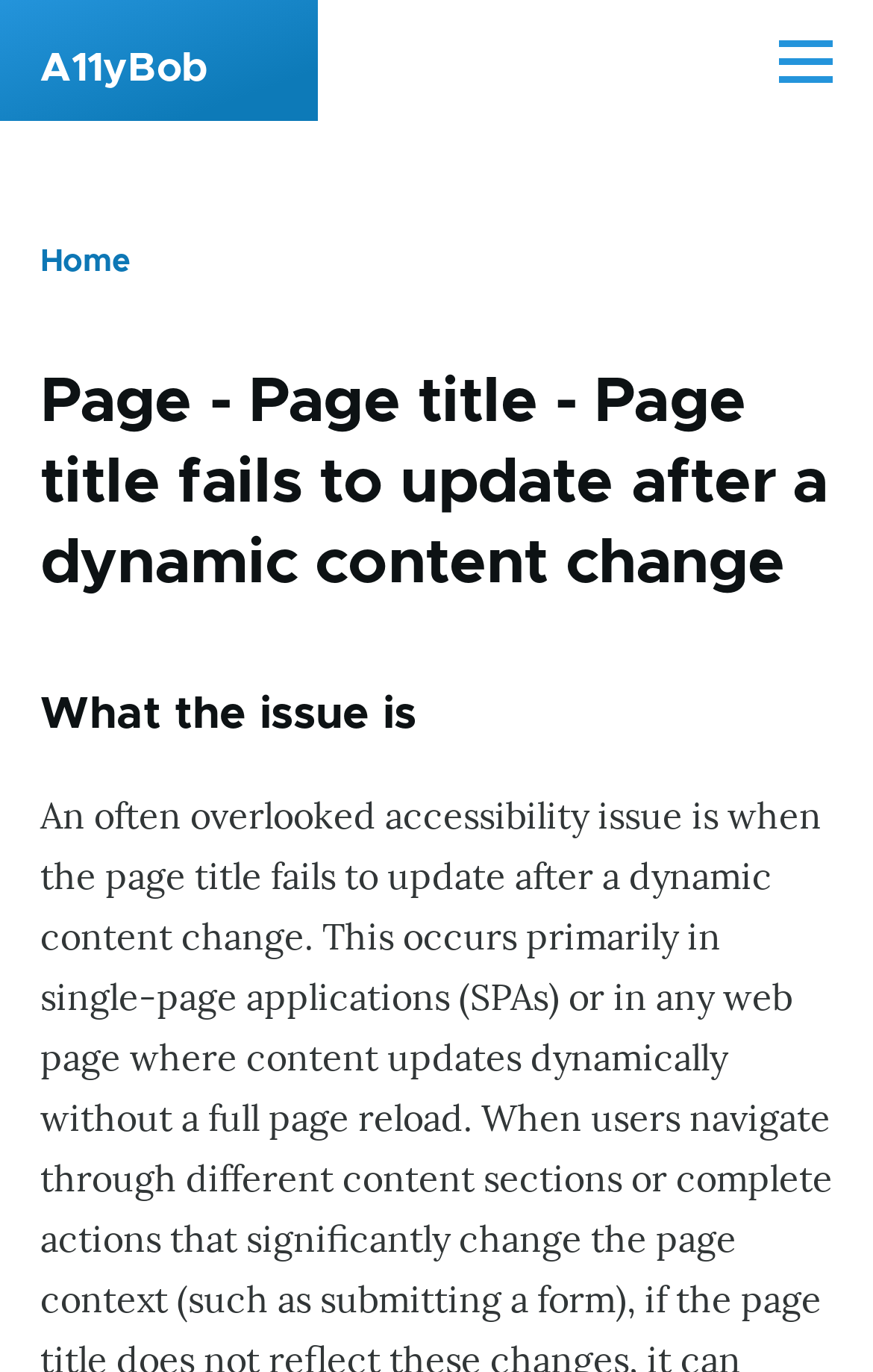Describe all the key features of the webpage in detail.

The webpage has a prominent link at the top-left corner, labeled "Skip to main content ➔", which allows users to bypass unnecessary content and navigate directly to the main section of the page. 

To the right of this link, there is a link labeled "A11yBob", which appears to be a logo or a brand identifier. 

On the top-right corner, there is a button labeled "Main Menu" that, when expanded, controls the navigation menu. 

Below the top navigation section, there is a breadcrumb navigation menu that spans across the page, indicating the current page's position within the website's hierarchy. The breadcrumb menu has a heading labeled "Breadcrumb" and contains a link labeled "Home". 

Below the breadcrumb menu, there is a large heading that displays the page title, "Page - Page title - Page title fails to update after a dynamic content change". This heading is followed by a subheading labeled "What the issue is", which suggests that the page is discussing a specific problem or issue related to page title updates.